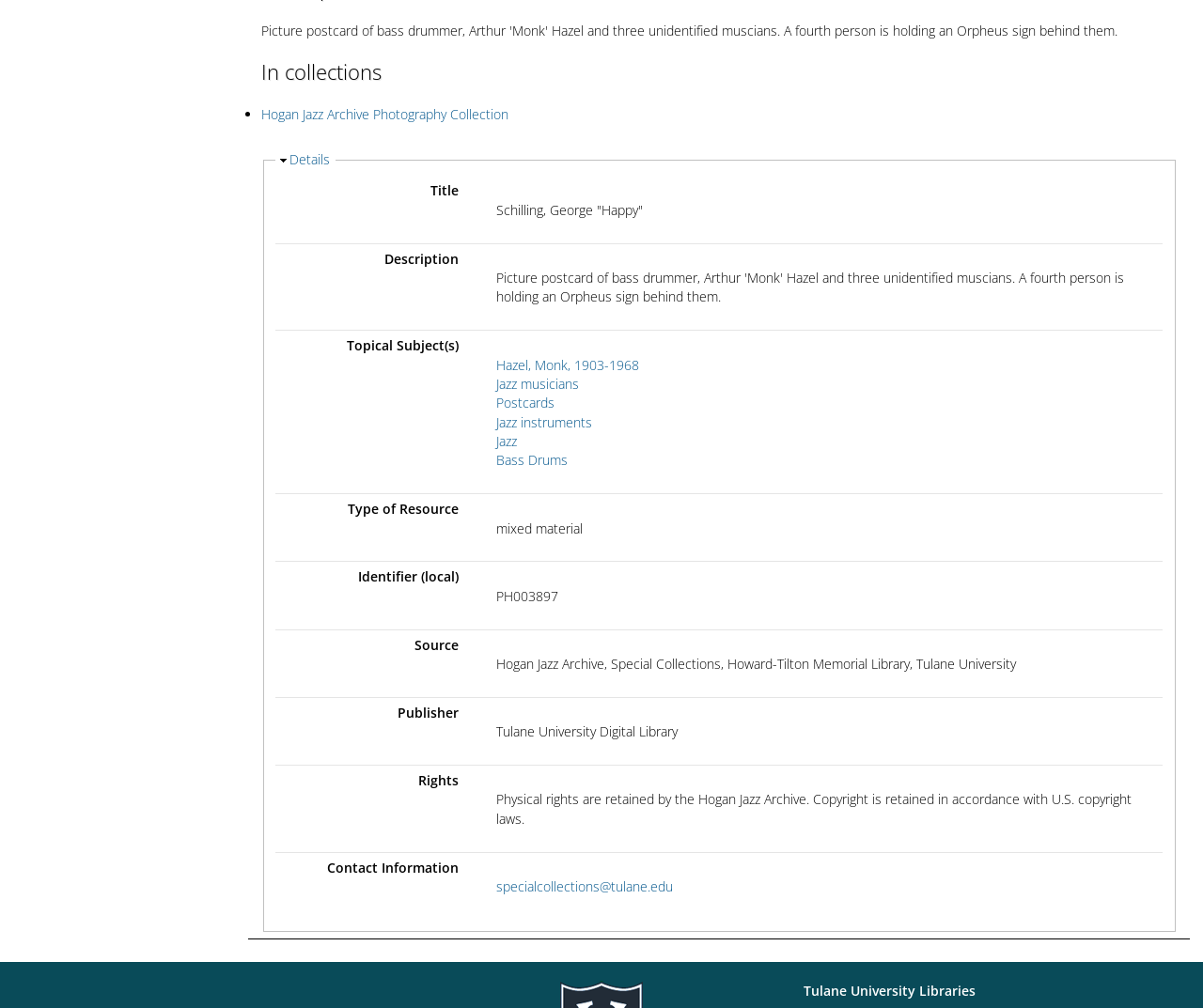Extract the bounding box coordinates of the UI element described: "Hogan Jazz Archive Photography Collection". Provide the coordinates in the format [left, top, right, bottom] with values ranging from 0 to 1.

[0.217, 0.105, 0.422, 0.122]